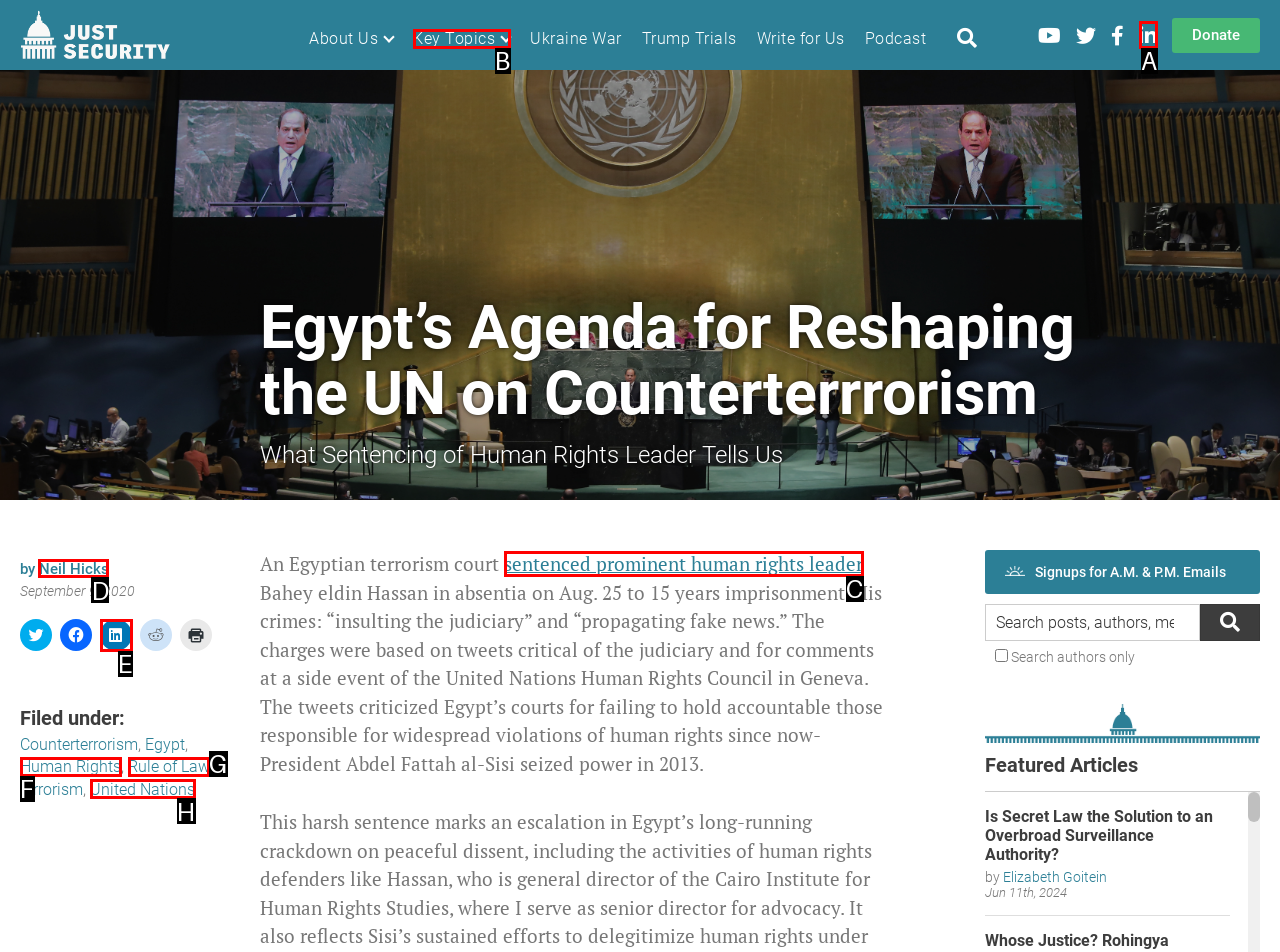To execute the task: Read article by Neil Hicks, which one of the highlighted HTML elements should be clicked? Answer with the option's letter from the choices provided.

D